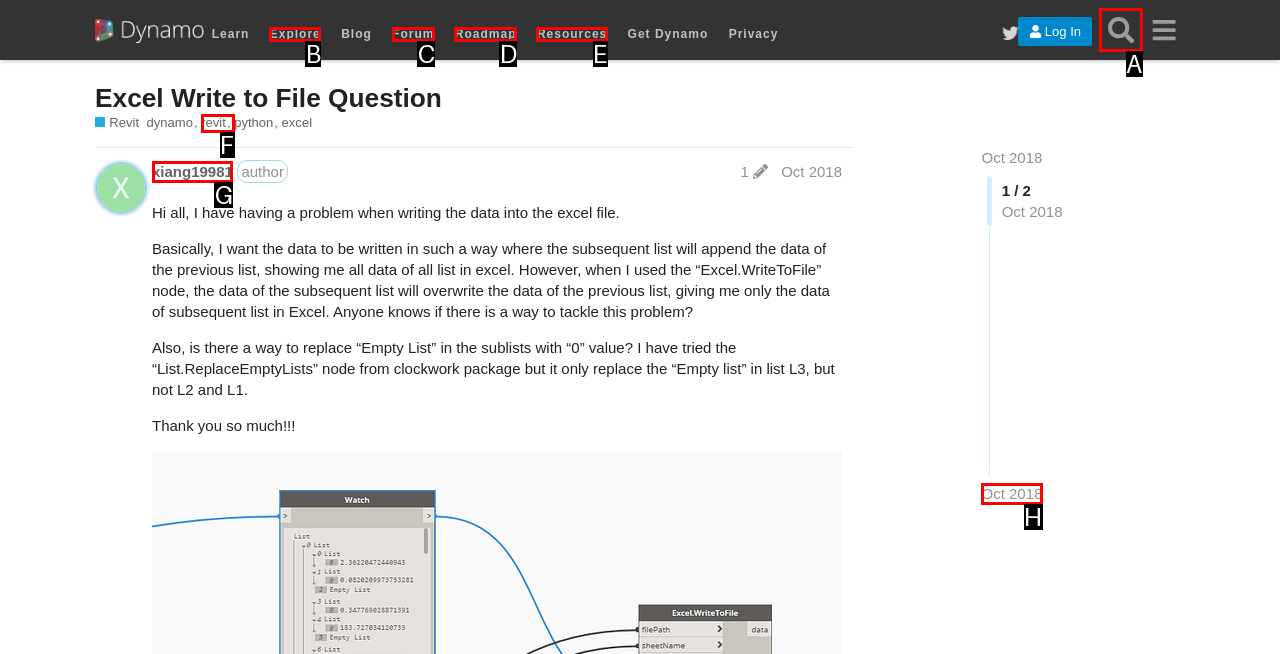Determine which UI element matches this description: Explore
Reply with the appropriate option's letter.

B